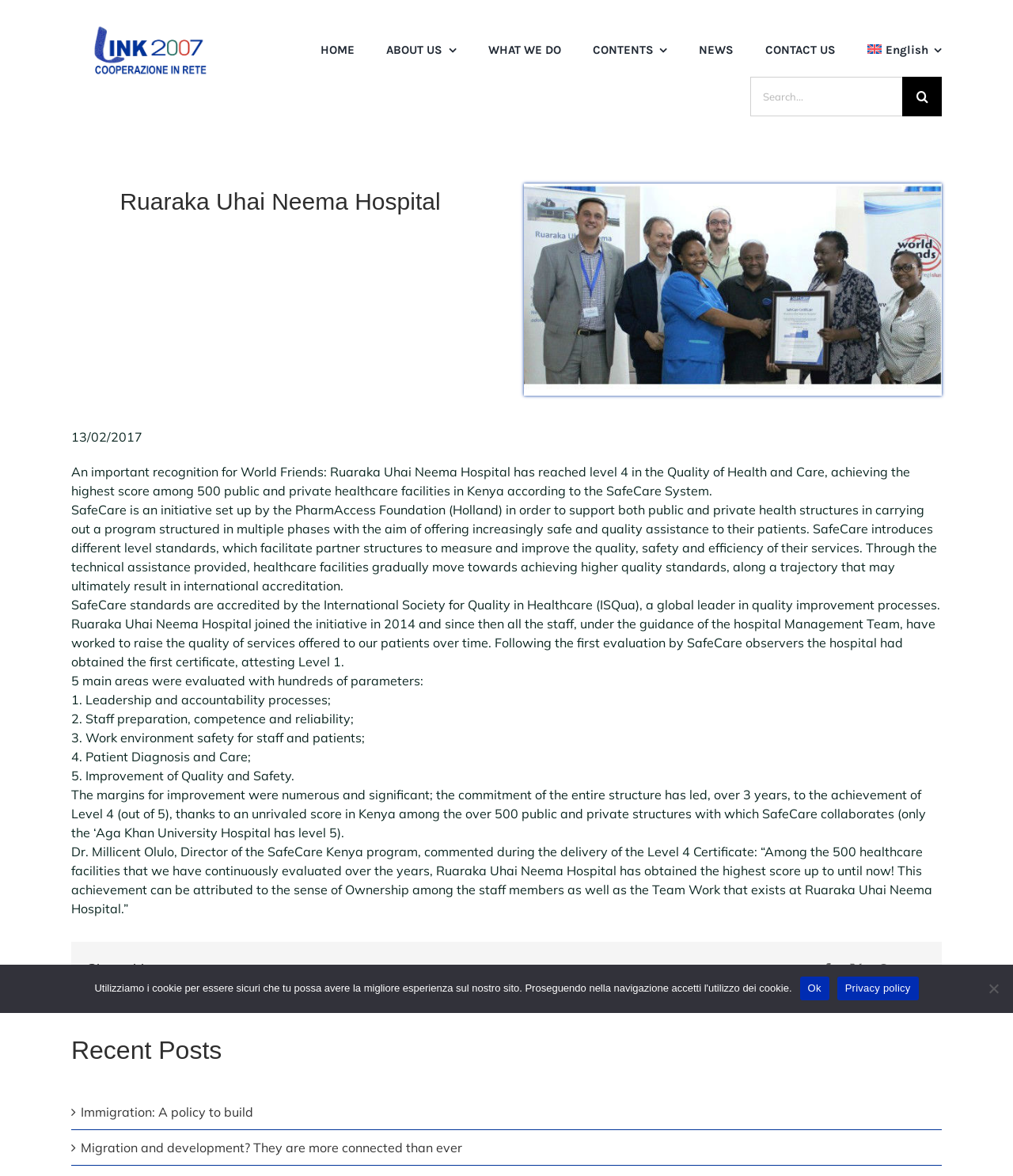Determine the bounding box coordinates of the section to be clicked to follow the instruction: "Search for something". The coordinates should be given as four float numbers between 0 and 1, formatted as [left, top, right, bottom].

[0.741, 0.065, 0.891, 0.099]